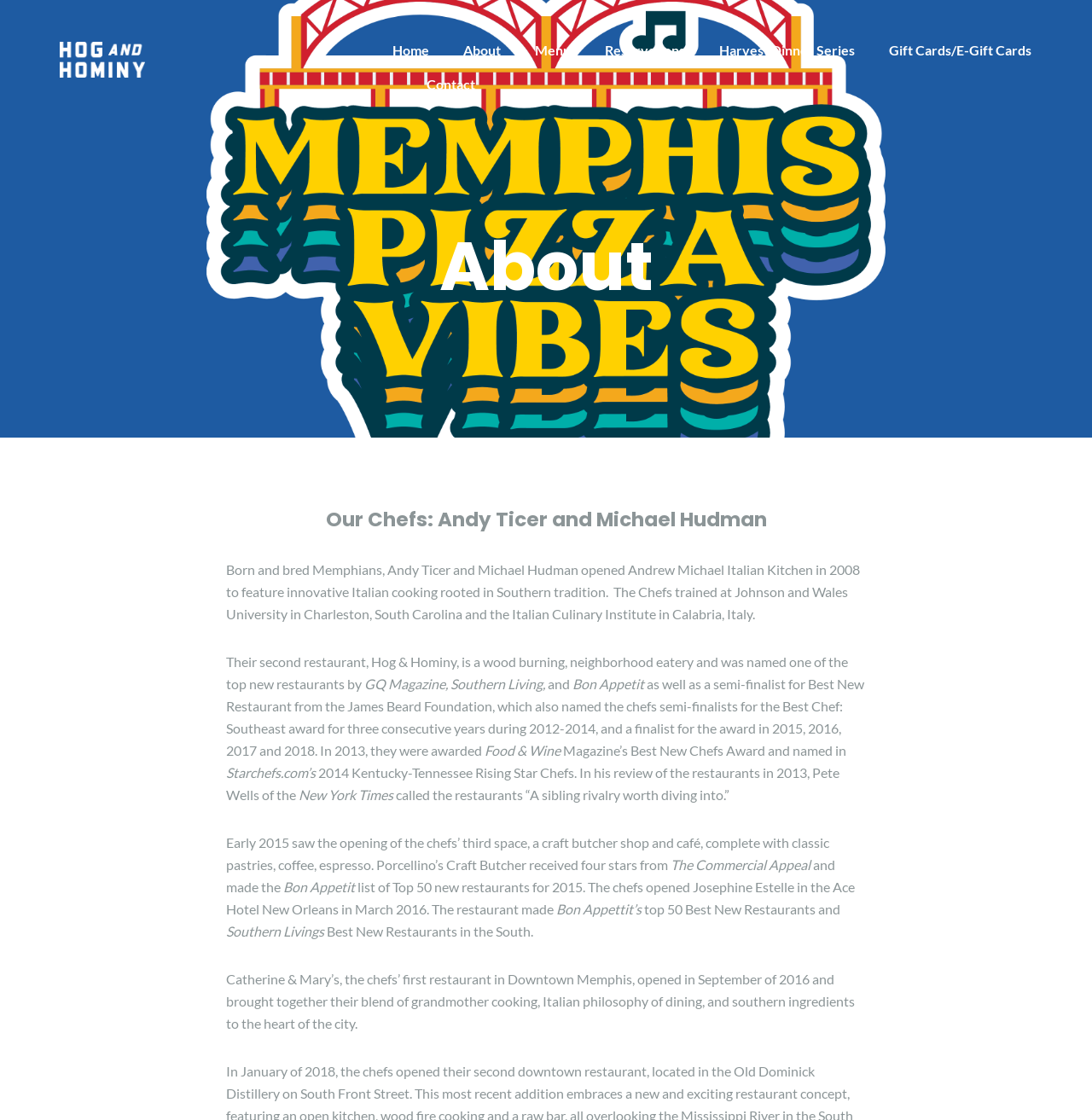Highlight the bounding box coordinates of the element that should be clicked to carry out the following instruction: "Read about the chefs". The coordinates must be given as four float numbers ranging from 0 to 1, i.e., [left, top, right, bottom].

[0.207, 0.452, 0.793, 0.476]